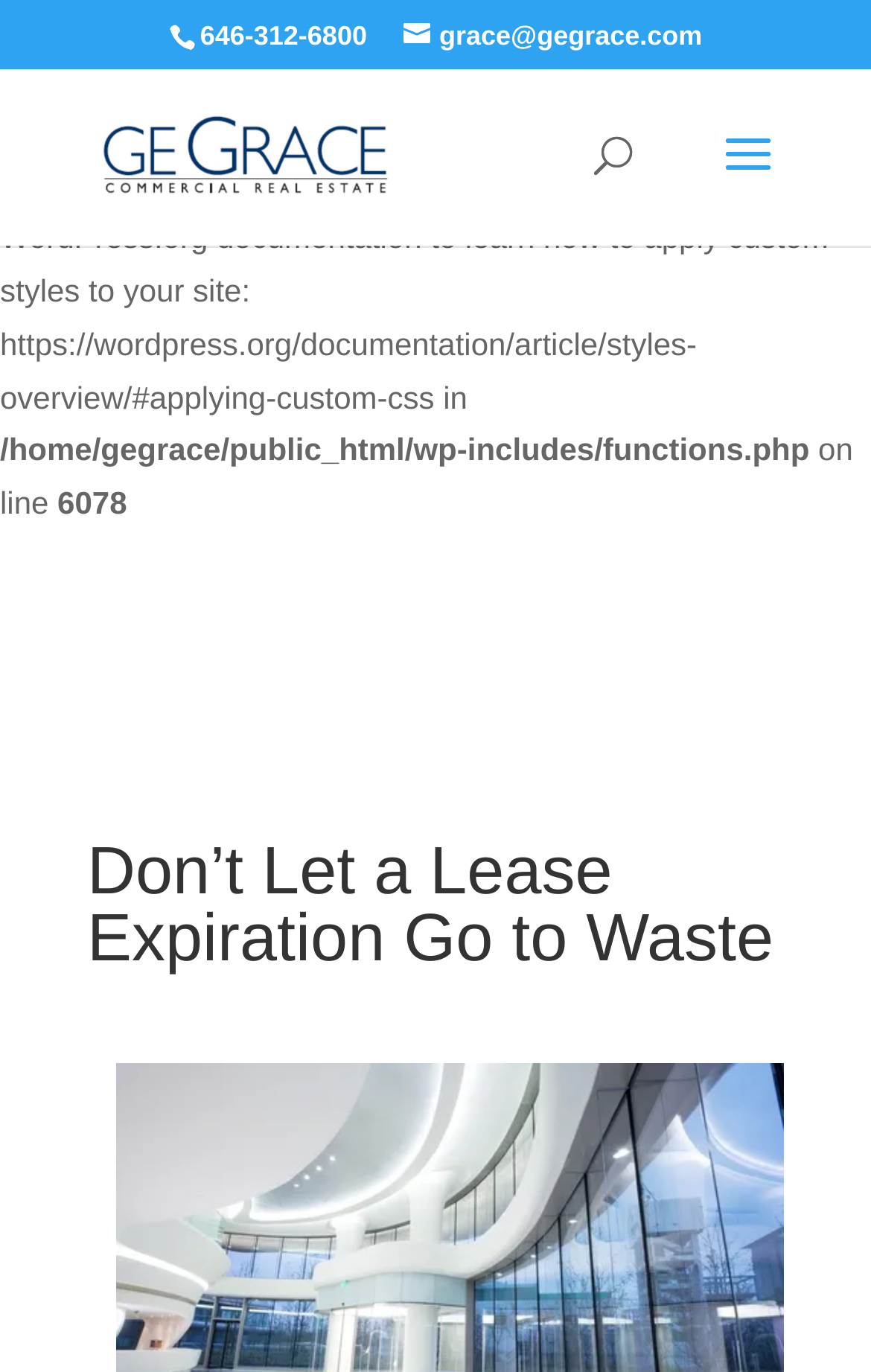What is the purpose of the search box on the webpage?
Using the visual information, answer the question in a single word or phrase.

To search for something